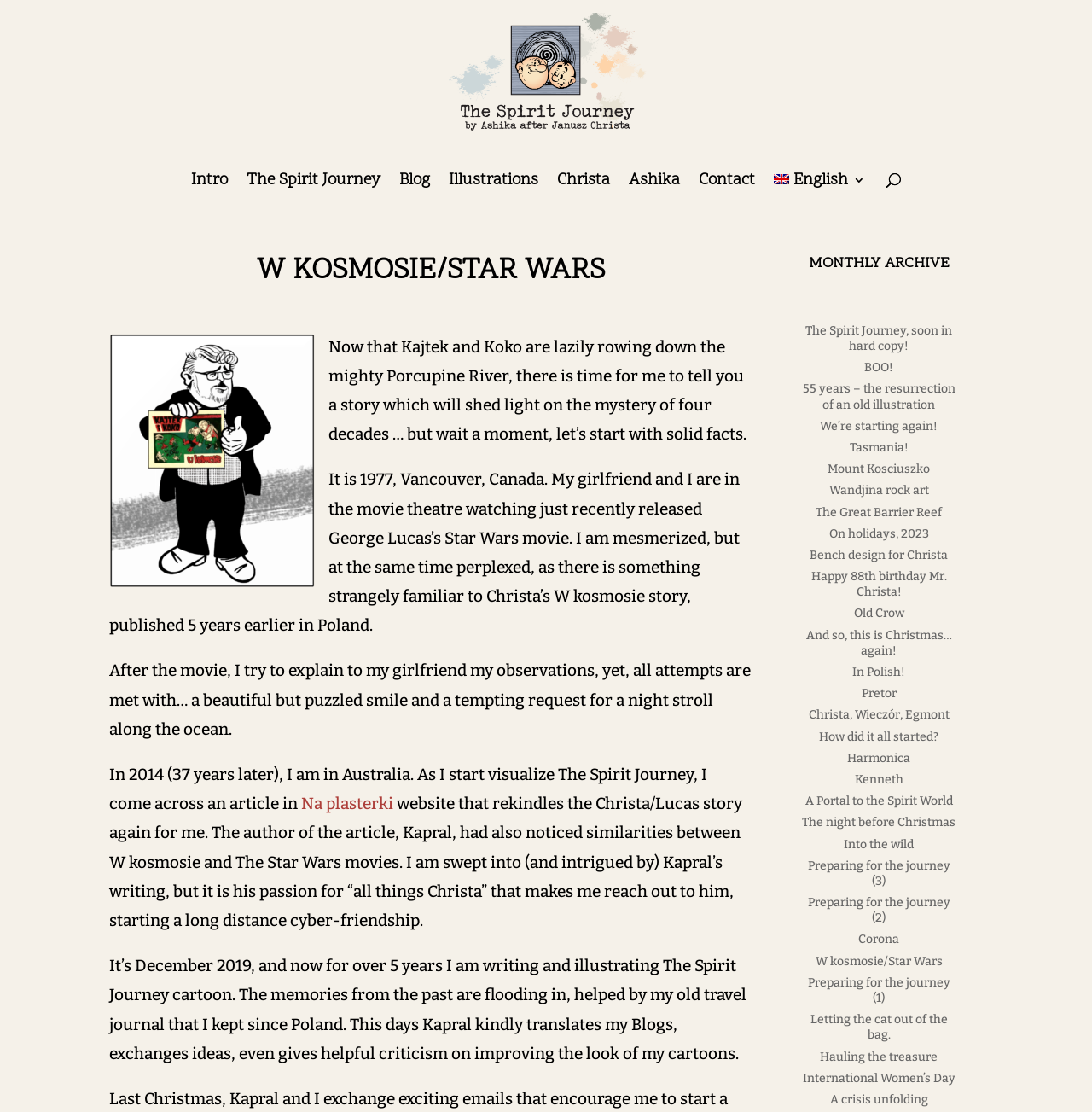Please find and provide the title of the webpage.

W KOSMOSIE/STAR WARS